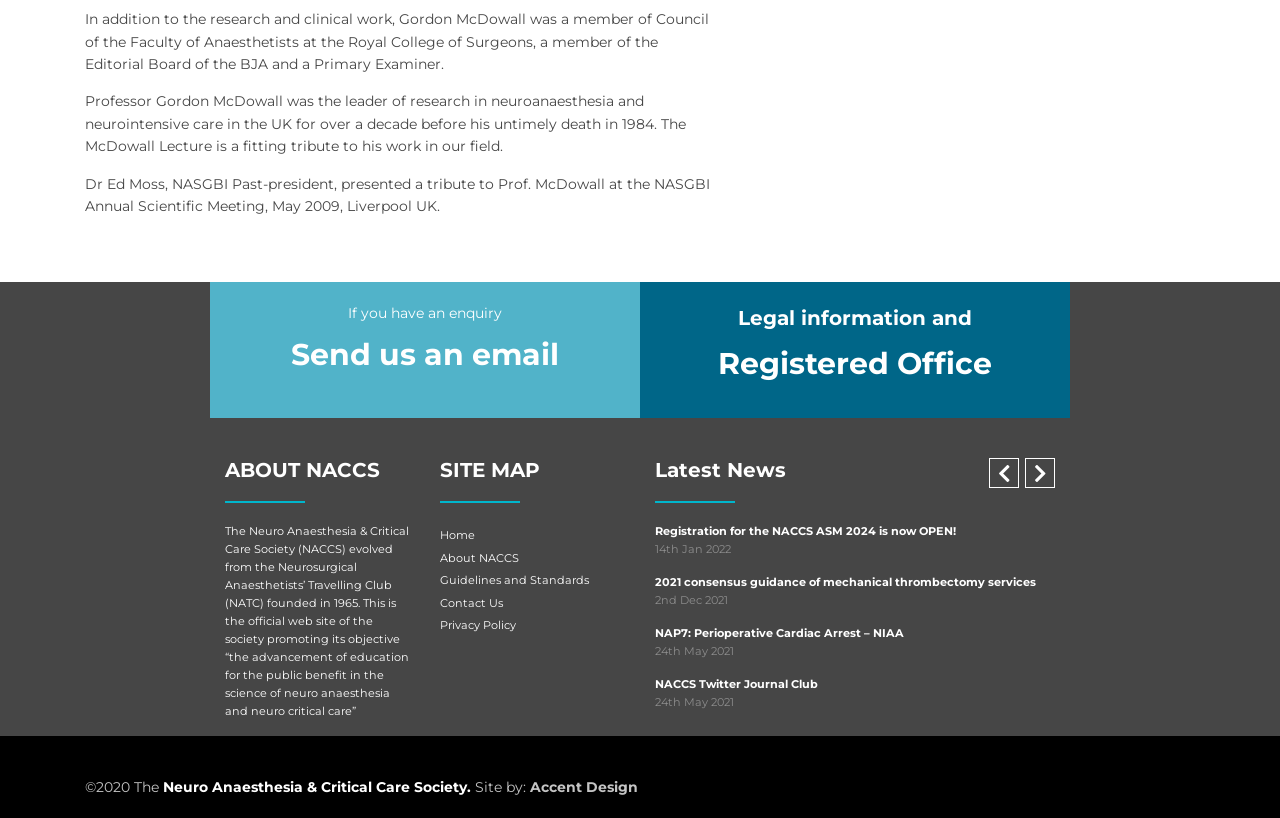How many links are there in the Latest News Carousel?
Using the image, answer in one word or phrase.

3